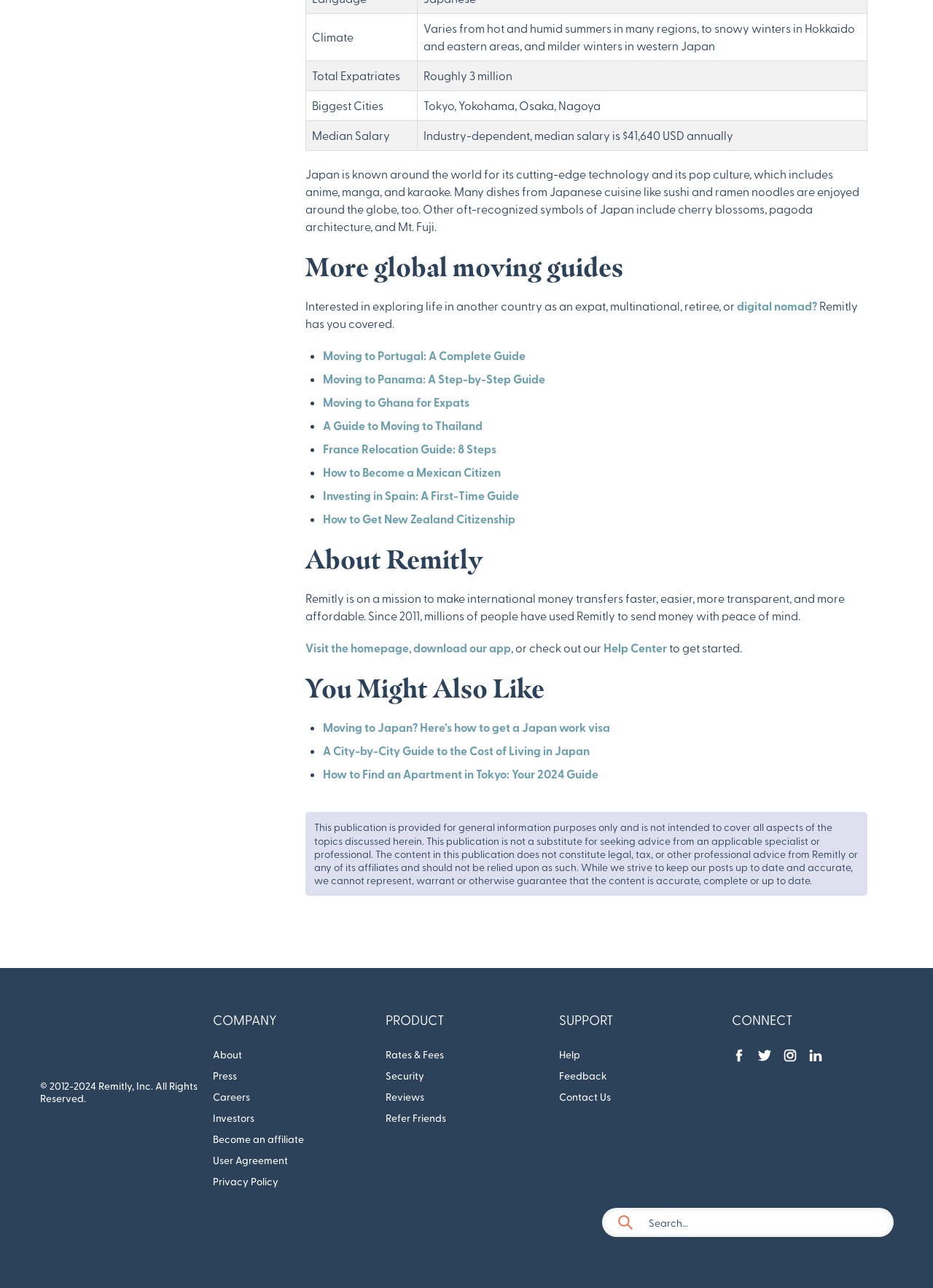Use one word or a short phrase to answer the question provided: 
What is the country being described?

Japan